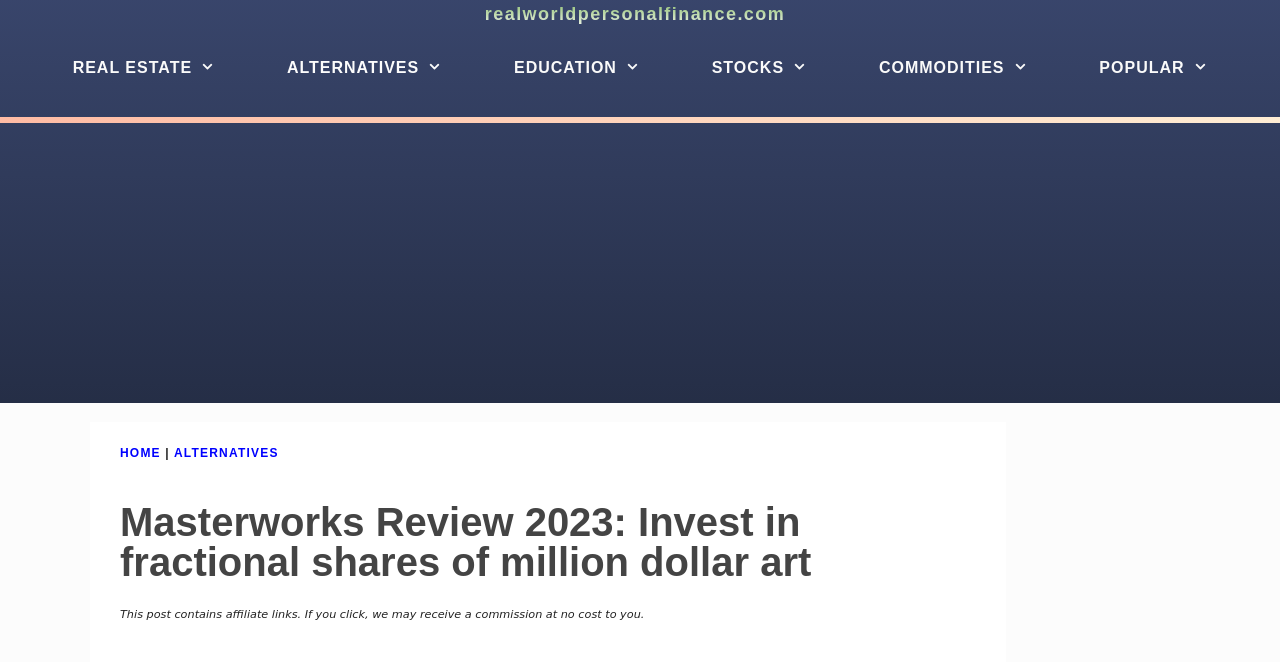How many main navigation links are available? Examine the screenshot and reply using just one word or a brief phrase.

7